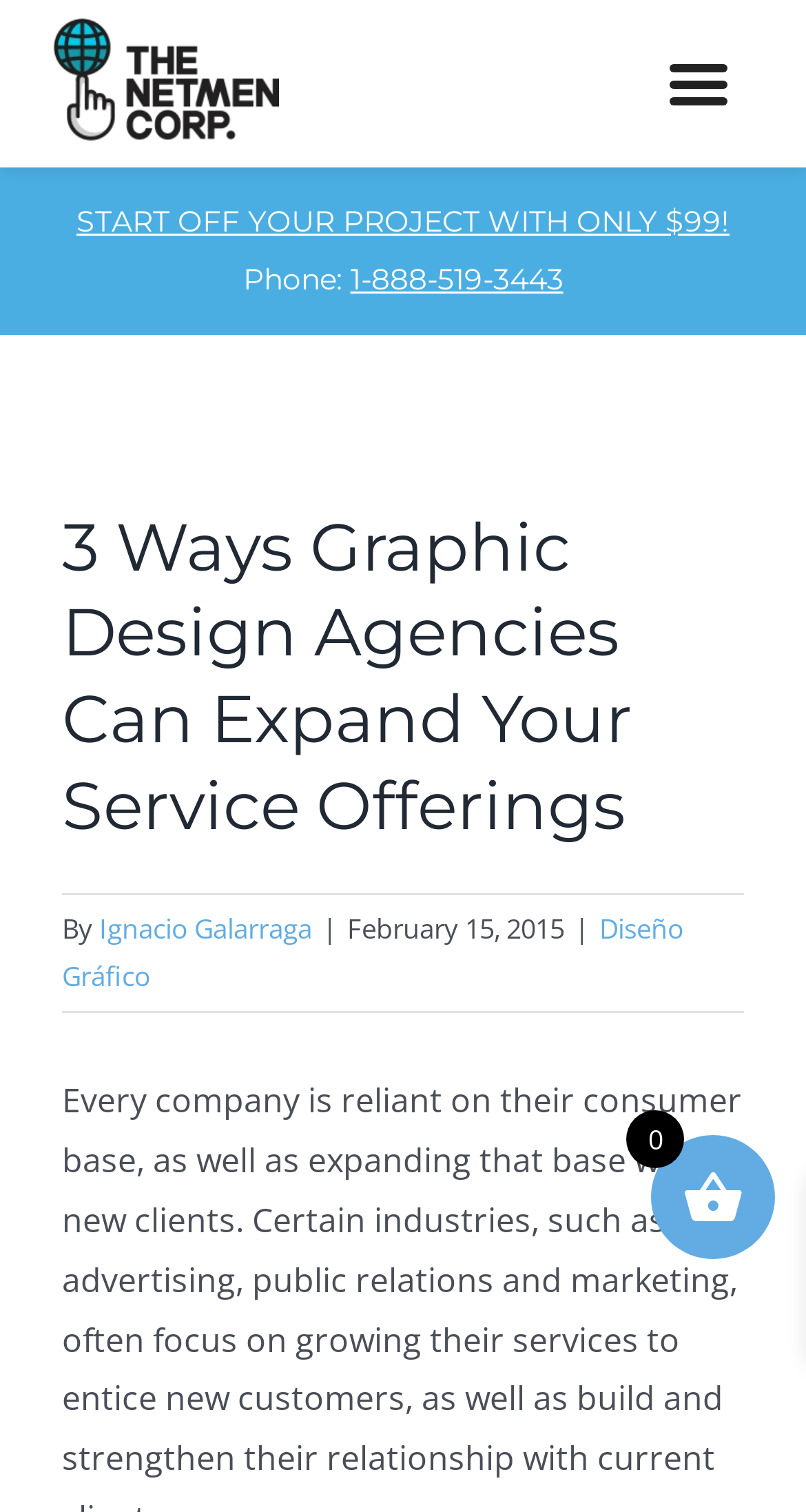Determine the bounding box for the UI element described here: "alt="The NetMen Corp"".

[0.064, 0.004, 0.346, 0.034]